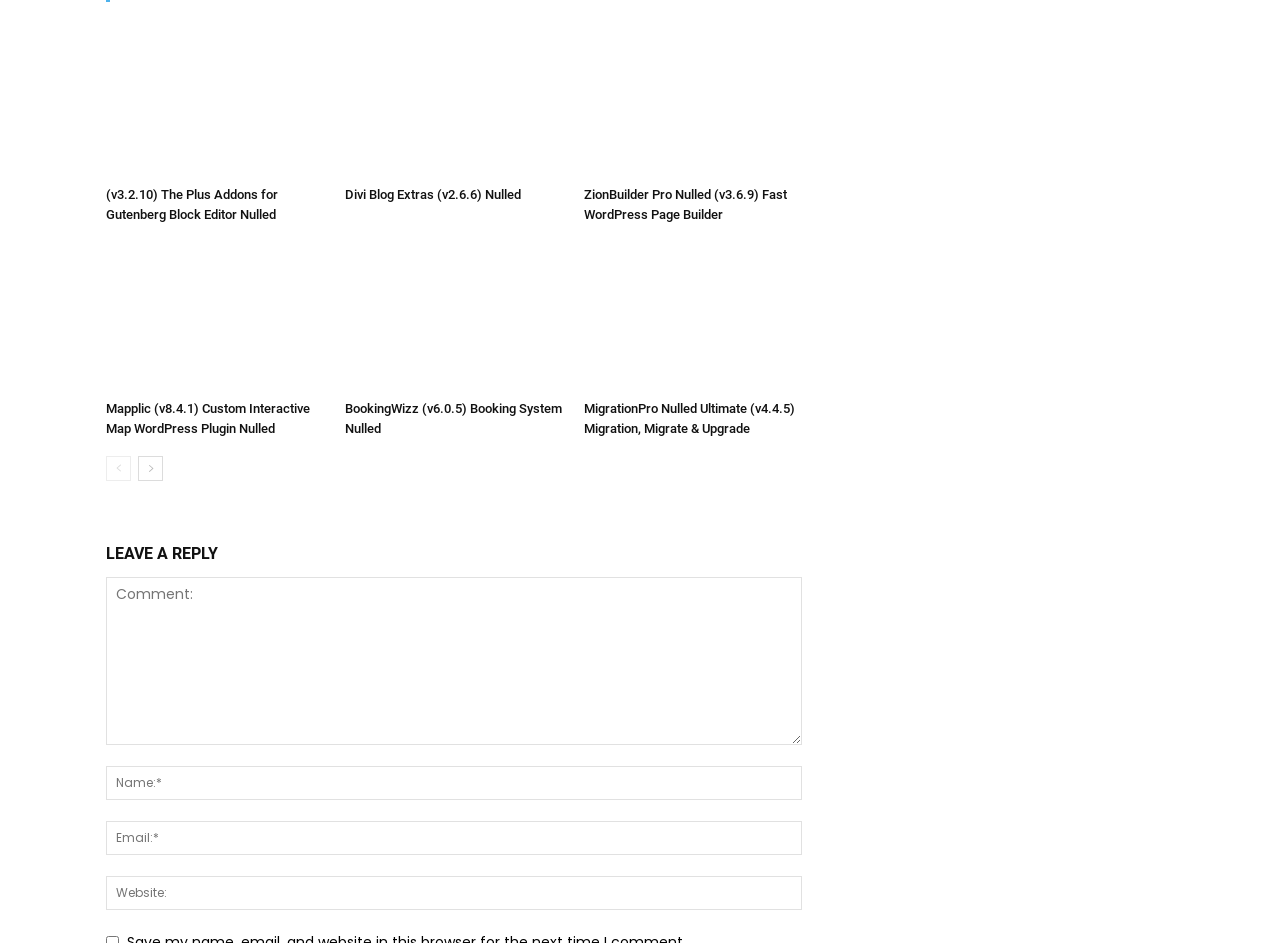Please determine the bounding box coordinates of the element to click on in order to accomplish the following task: "Click on the link to download The Plus Addons for Gutenberg Block Editor Nulled". Ensure the coordinates are four float numbers ranging from 0 to 1, i.e., [left, top, right, bottom].

[0.083, 0.03, 0.253, 0.189]